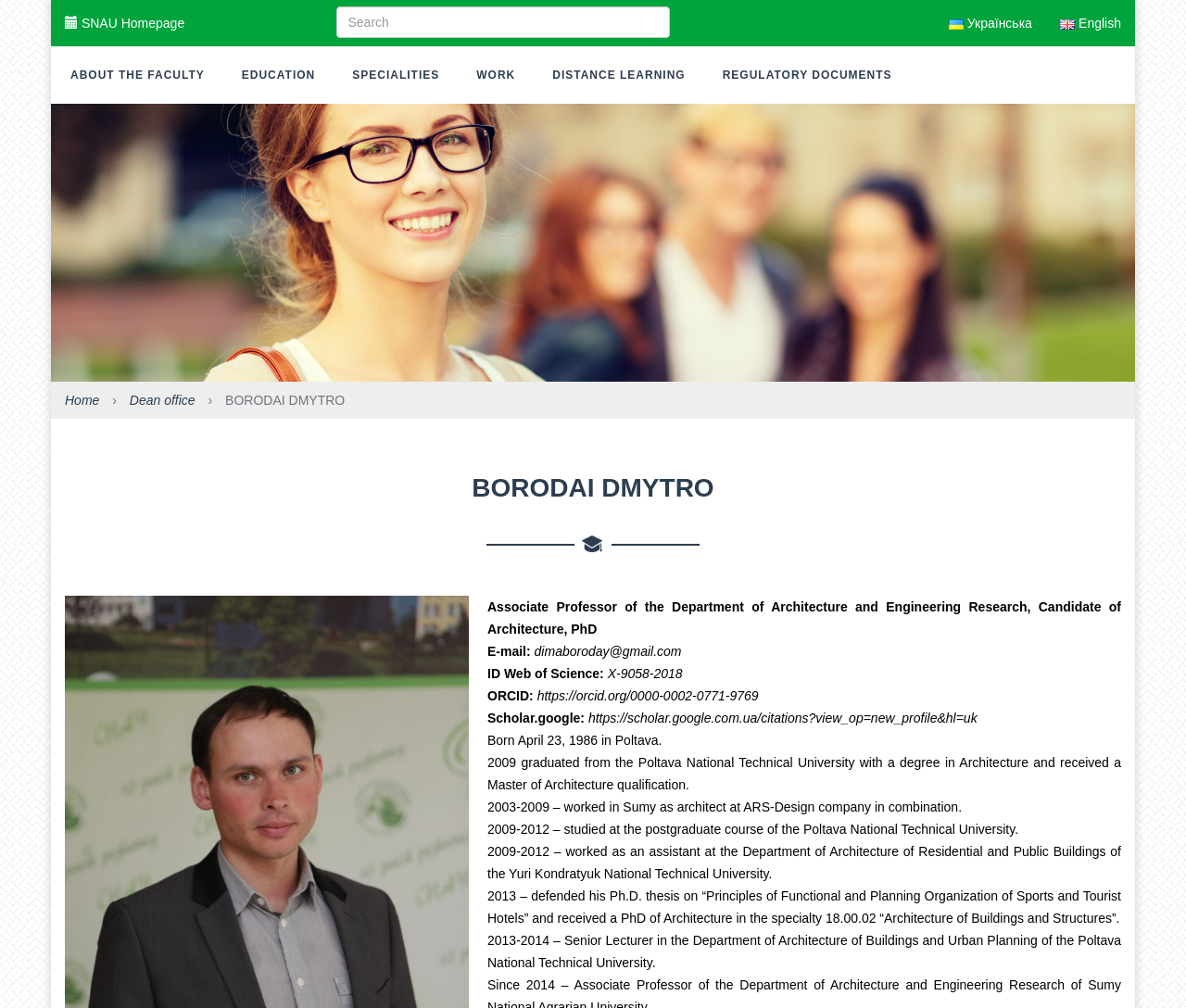What is the degree that Borodai Dmytro received in 2009?
Look at the image and respond with a one-word or short-phrase answer.

Master of Architecture